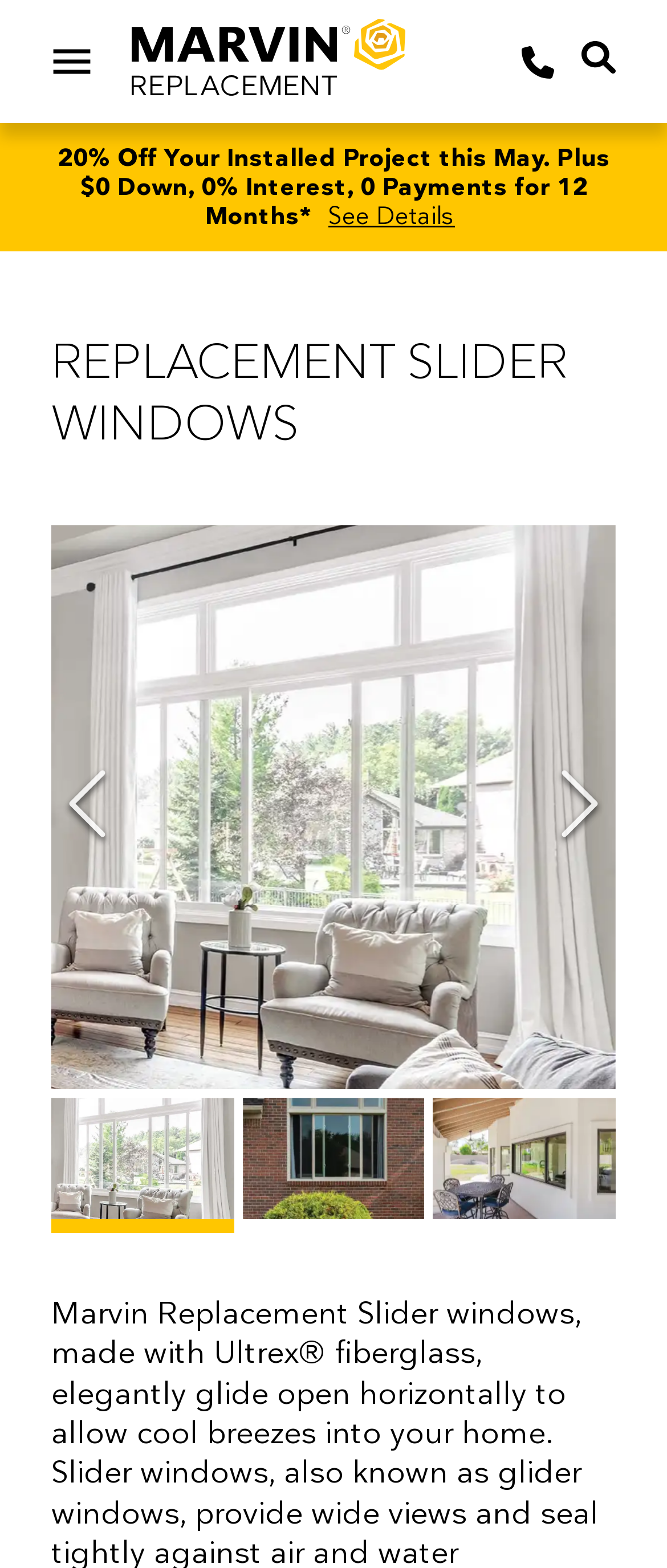Please answer the following question using a single word or phrase: 
What is the promotion for this May?

20% Off